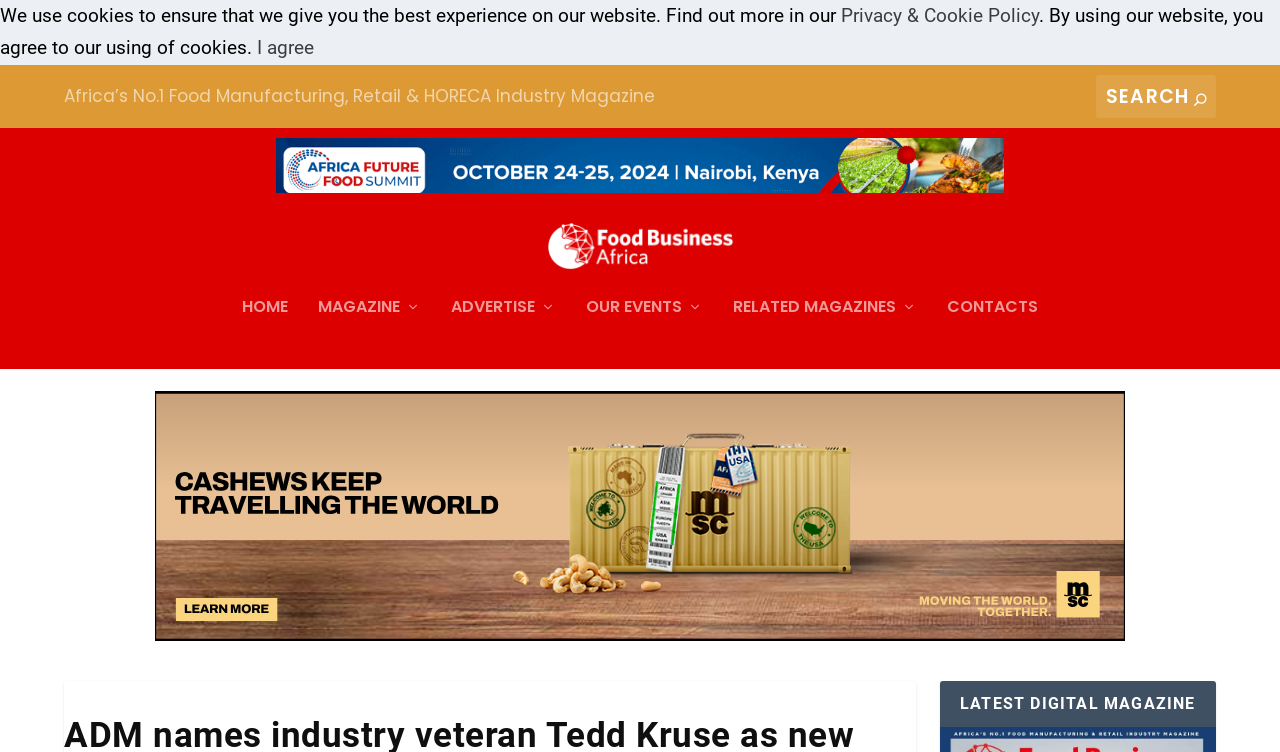Pinpoint the bounding box coordinates of the clickable area needed to execute the instruction: "Visit Africa’s No.1 Food Manufacturing, Retail & HORECA Industry Magazine". The coordinates should be specified as four float numbers between 0 and 1, i.e., [left, top, right, bottom].

[0.05, 0.093, 0.512, 0.163]